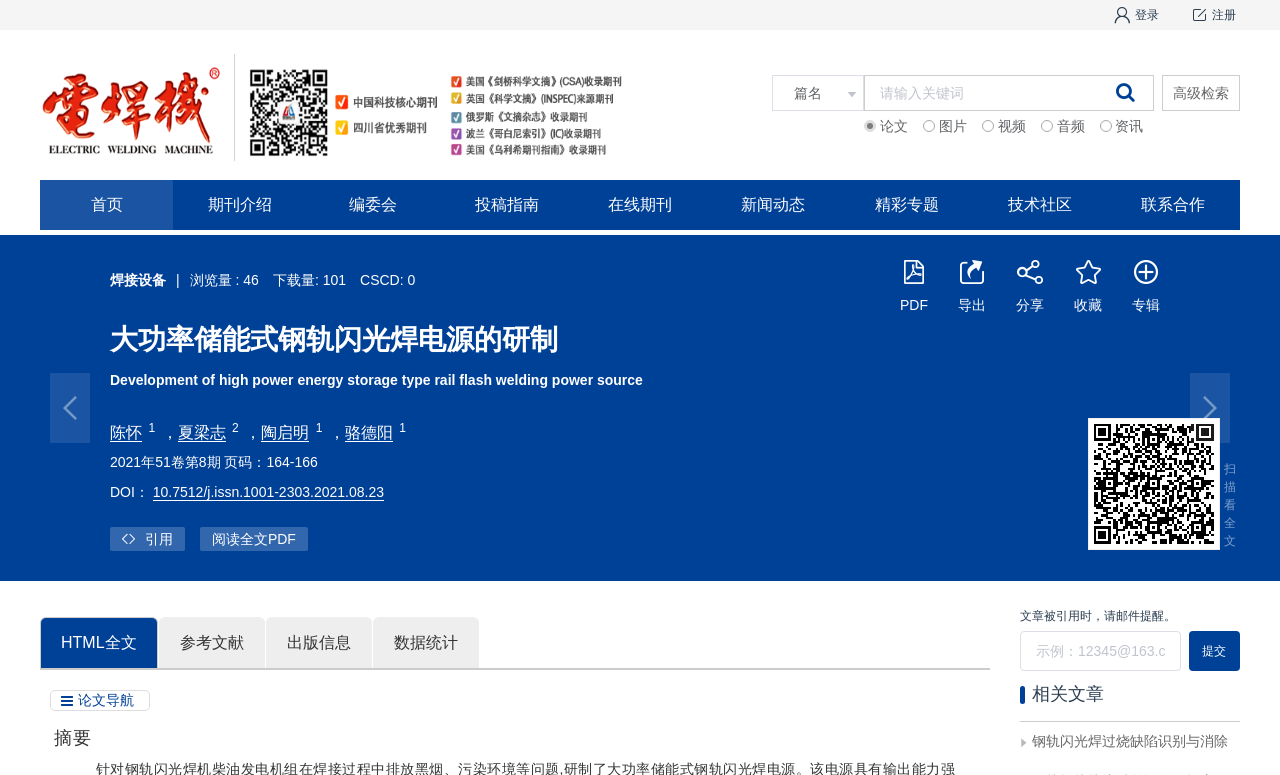Please provide the bounding box coordinates in the format (top-left x, top-left y, bottom-right x, bottom-right y). Remember, all values are floating point numbers between 0 and 1. What is the bounding box coordinate of the region described as: Show more

None